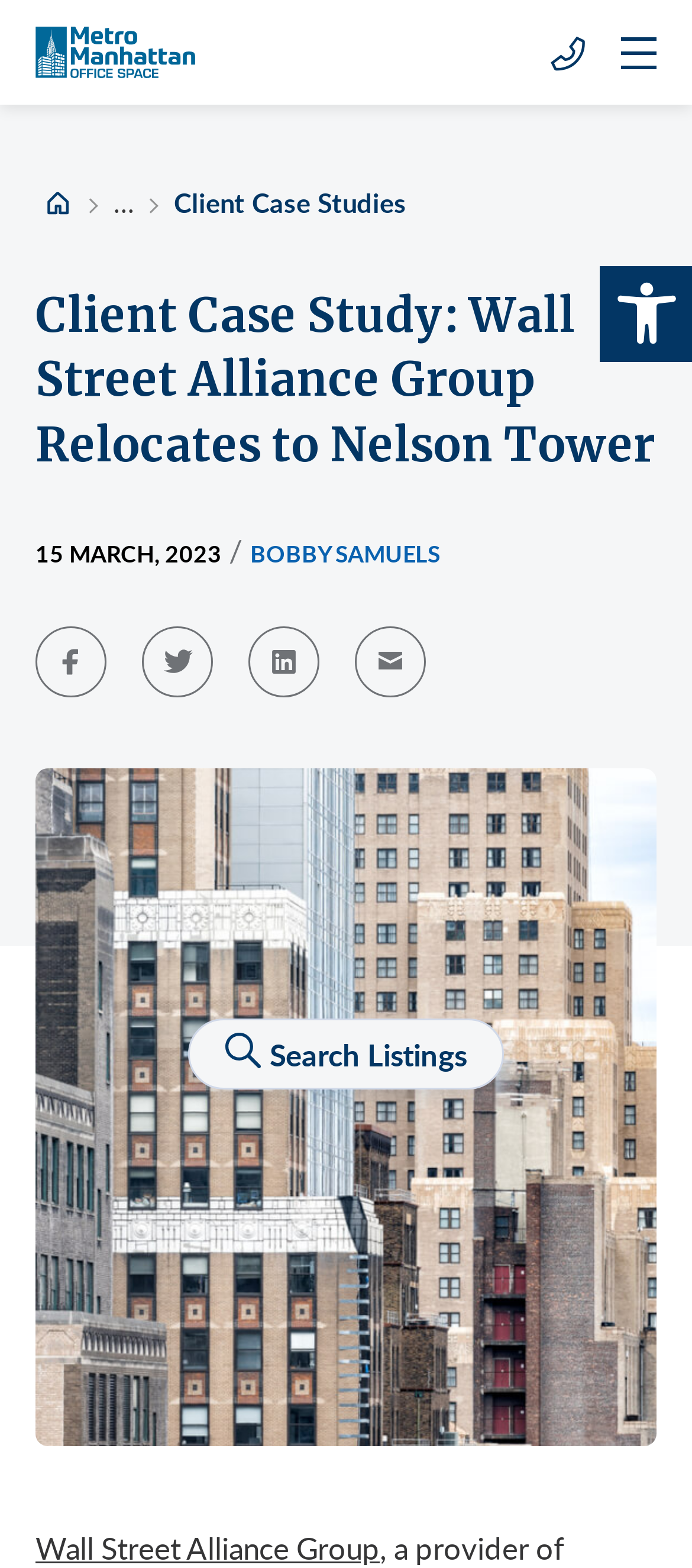Please identify the bounding box coordinates of the element's region that needs to be clicked to fulfill the following instruction: "Check the 'Office Space' checkbox". The bounding box coordinates should consist of four float numbers between 0 and 1, i.e., [left, top, right, bottom].

[0.051, 0.885, 0.09, 0.902]